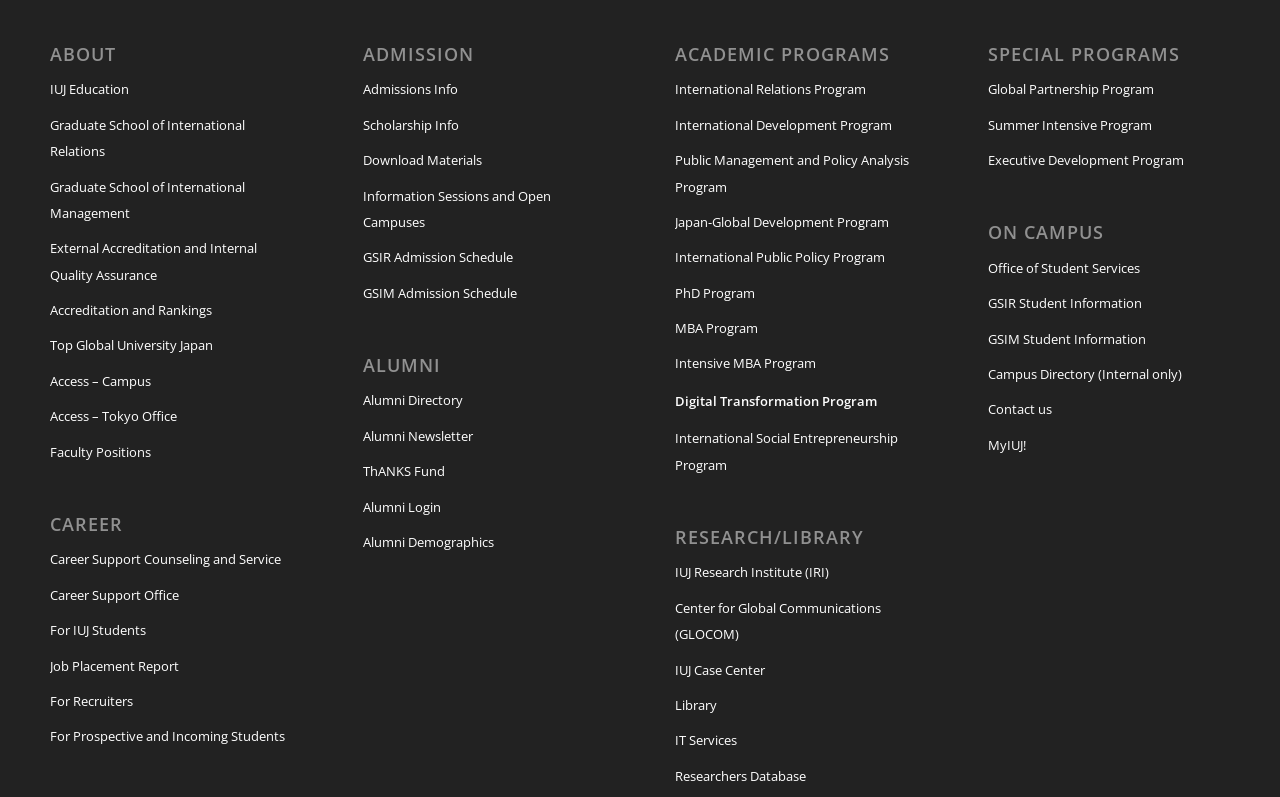What is the purpose of the 'CAREER' section?
Please give a detailed and elaborate answer to the question.

The 'CAREER' section has links like 'Career Support Counseling and Service', 'Career Support Office', and 'Job Placement Report', which indicates that the purpose of this section is to provide career support and resources to students and alumni.